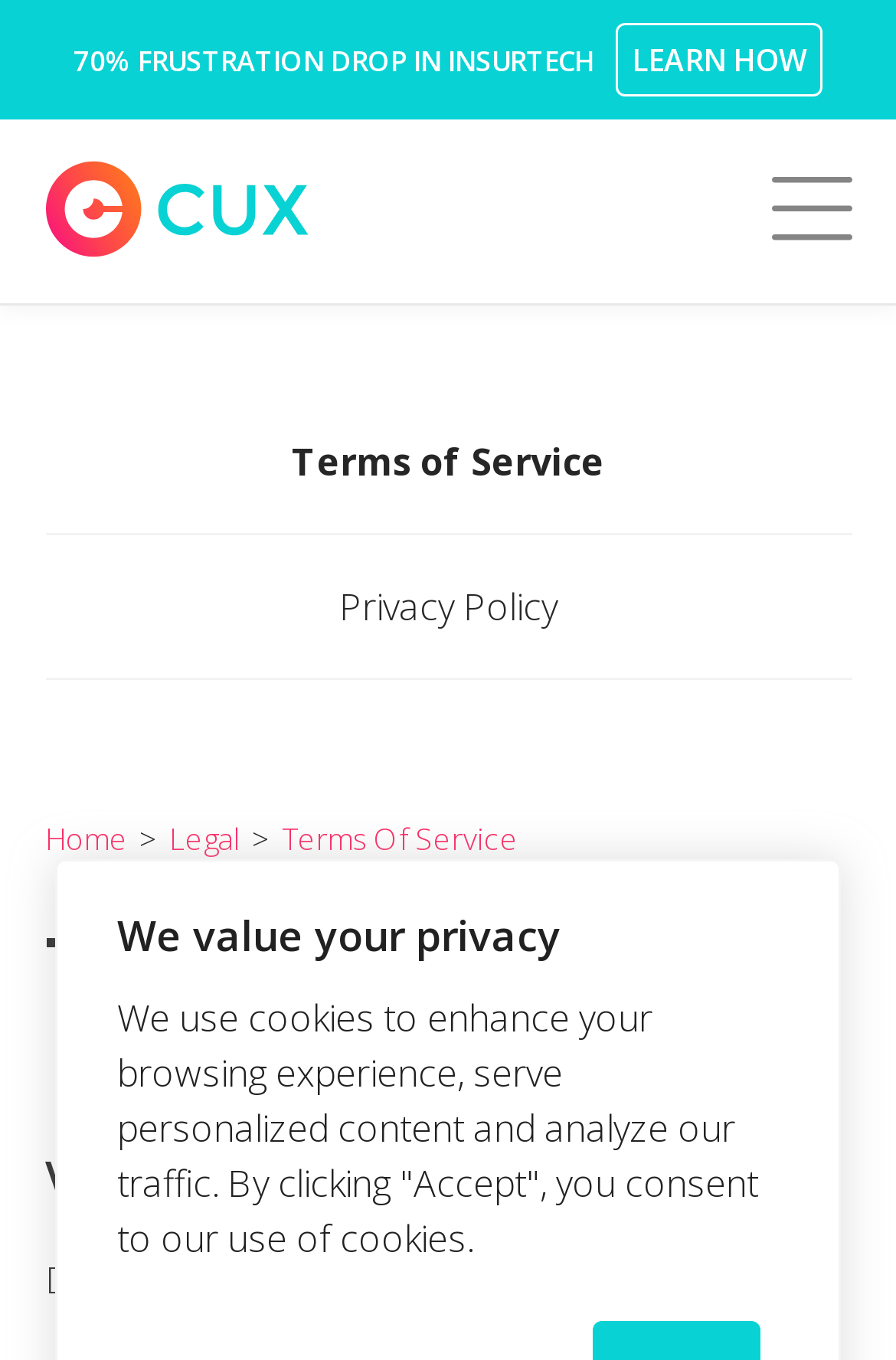What is the version of the terms of service? Analyze the screenshot and reply with just one word or a short phrase.

Not specified